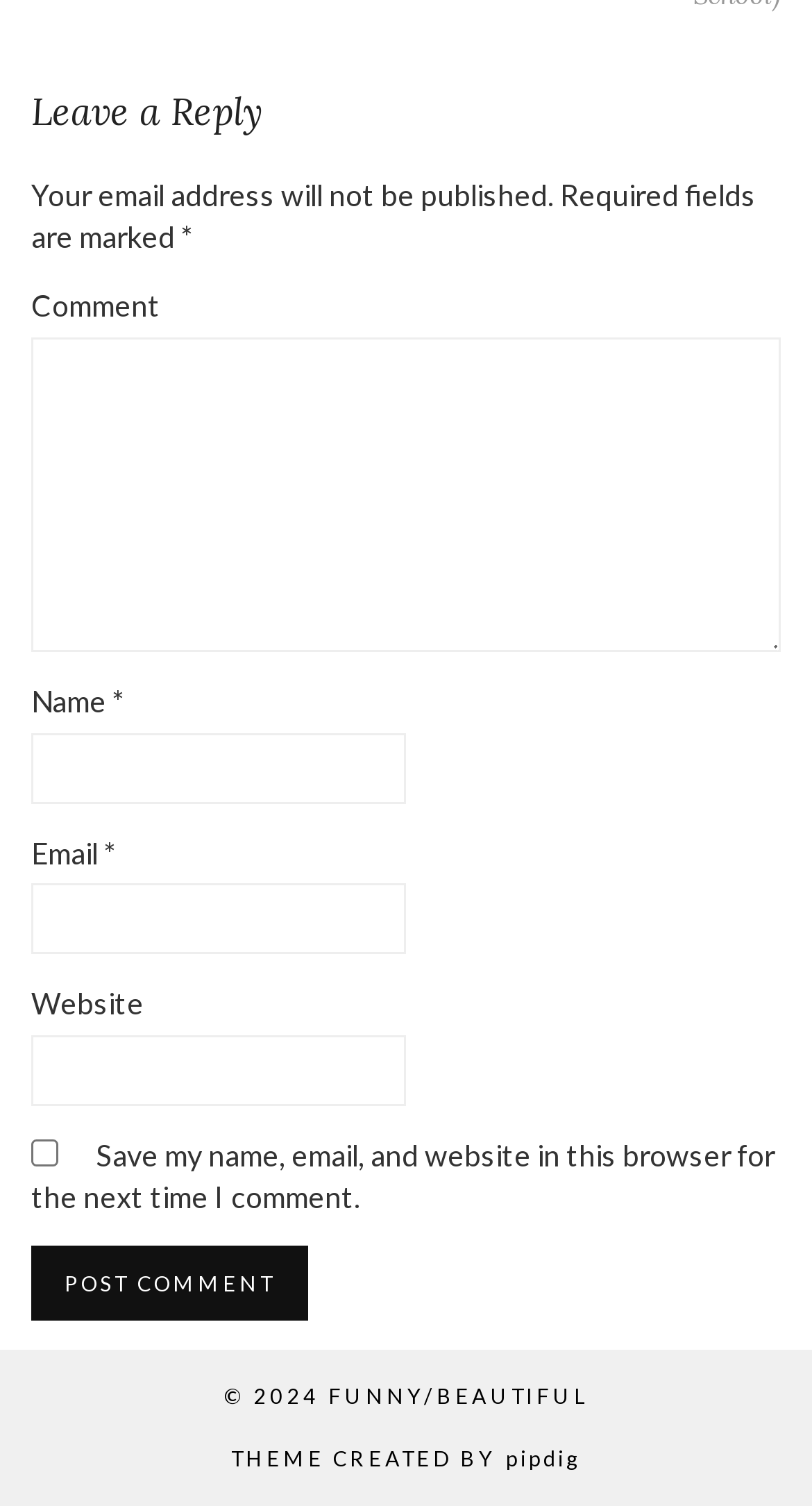Please specify the coordinates of the bounding box for the element that should be clicked to carry out this instruction: "View 'MICRODOSE CAPSULES'". The coordinates must be four float numbers between 0 and 1, formatted as [left, top, right, bottom].

None